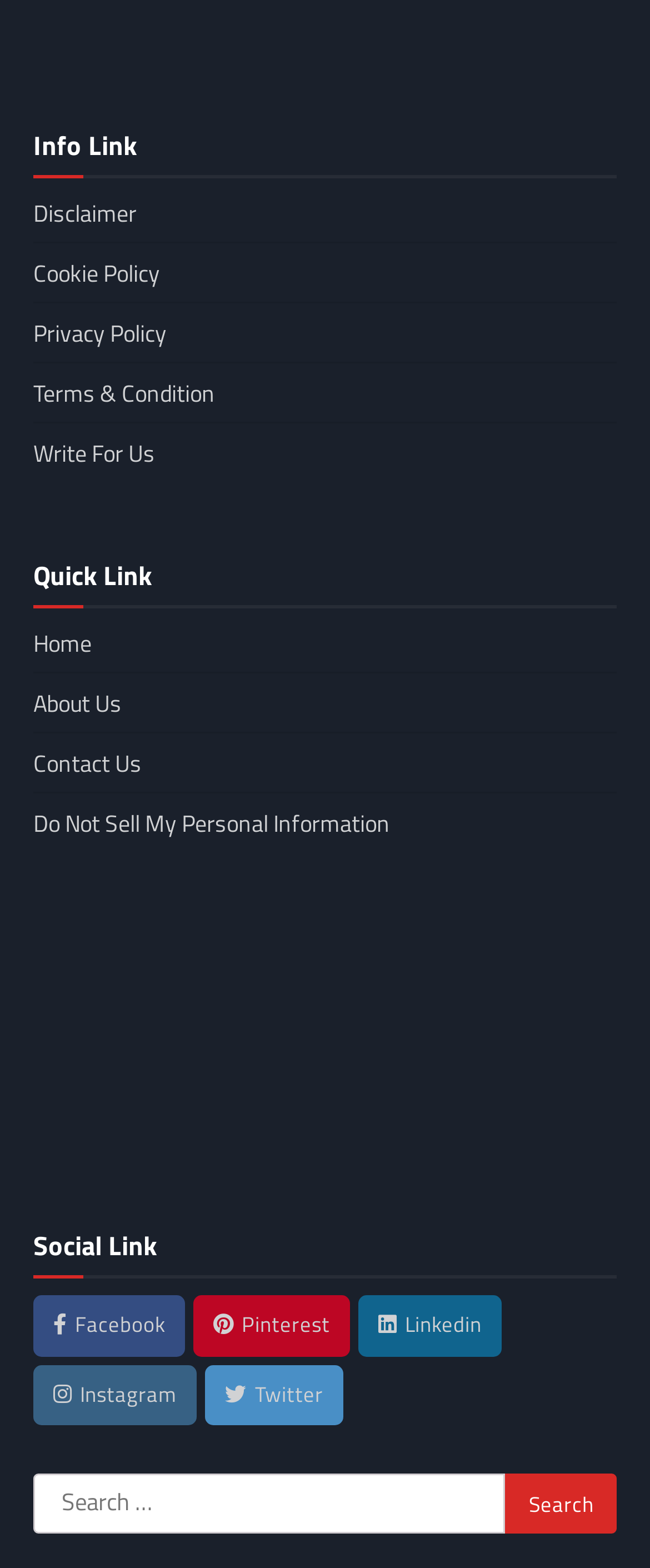What is the last link under 'Quick Link'?
Kindly give a detailed and elaborate answer to the question.

The last link under 'Quick Link' is 'Do Not Sell My Personal Information' because it is the last link listed under the 'Quick Link' heading, with a bounding box coordinate of [0.051, 0.513, 0.6, 0.536].